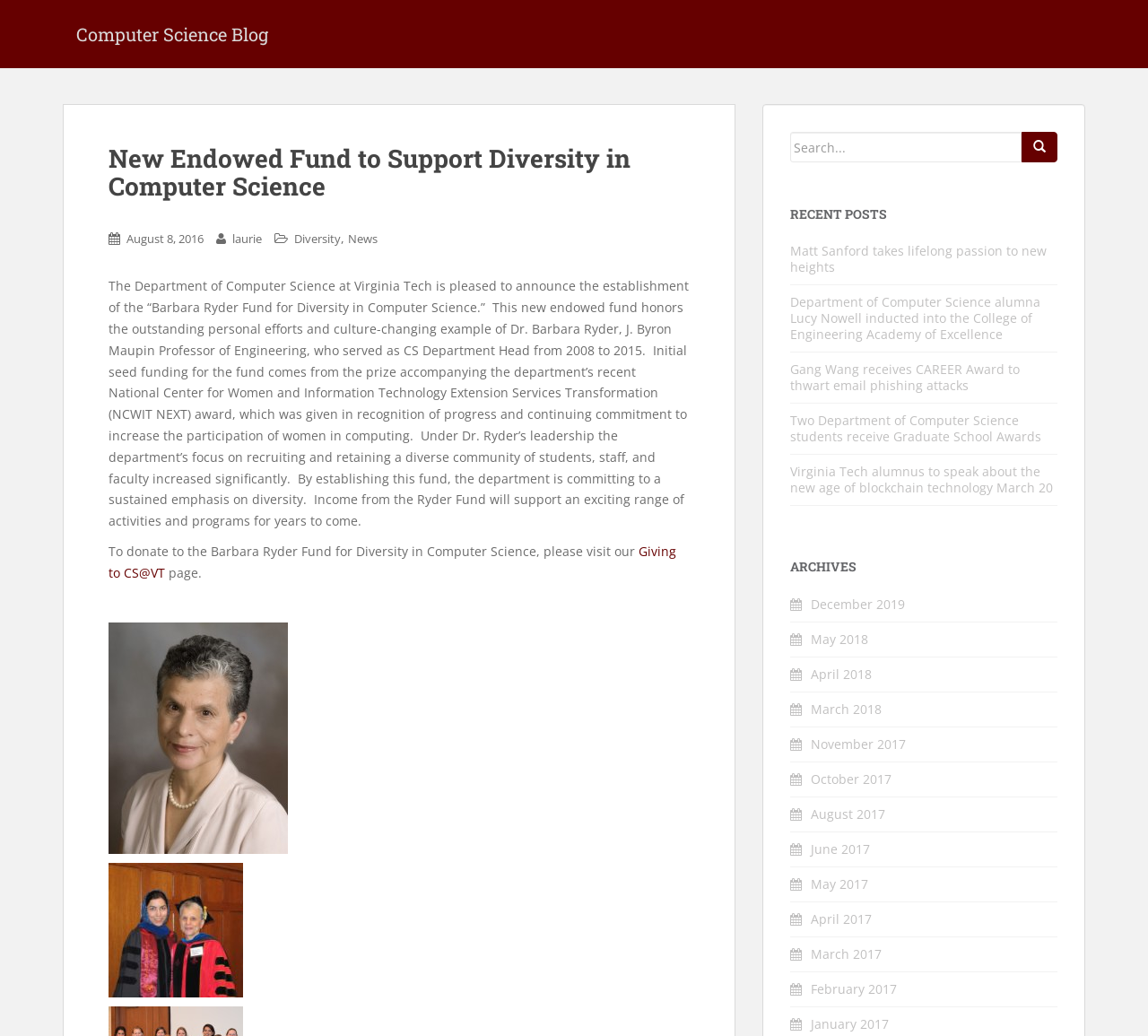What is the title of the blog post?
Answer briefly with a single word or phrase based on the image.

New Endowed Fund to Support Diversity in Computer Science